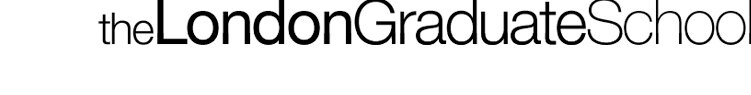By analyzing the image, answer the following question with a detailed response: What is the focus of the institution?

The webpage is dedicated to the themes of Hegelian philosophy and academic events, which suggests that the institution focuses on these areas.